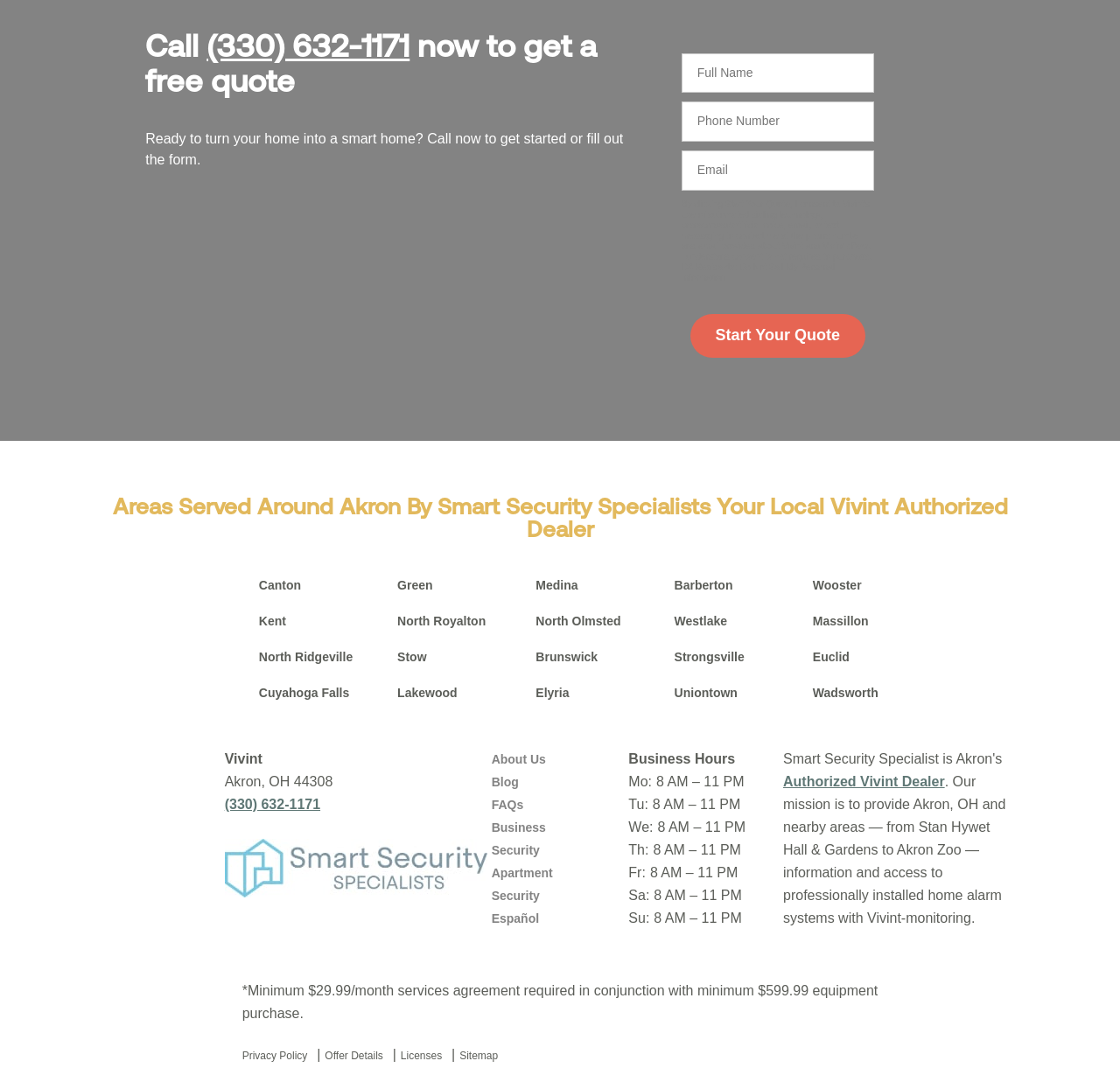Identify the bounding box of the UI element described as follows: "input value="green" name="FavoriteColor" placeholder="FavoriteColor" value="green"". Provide the coordinates as four float numbers in the range of 0 to 1 [left, top, right, bottom].

[0.608, 0.048, 0.636, 0.085]